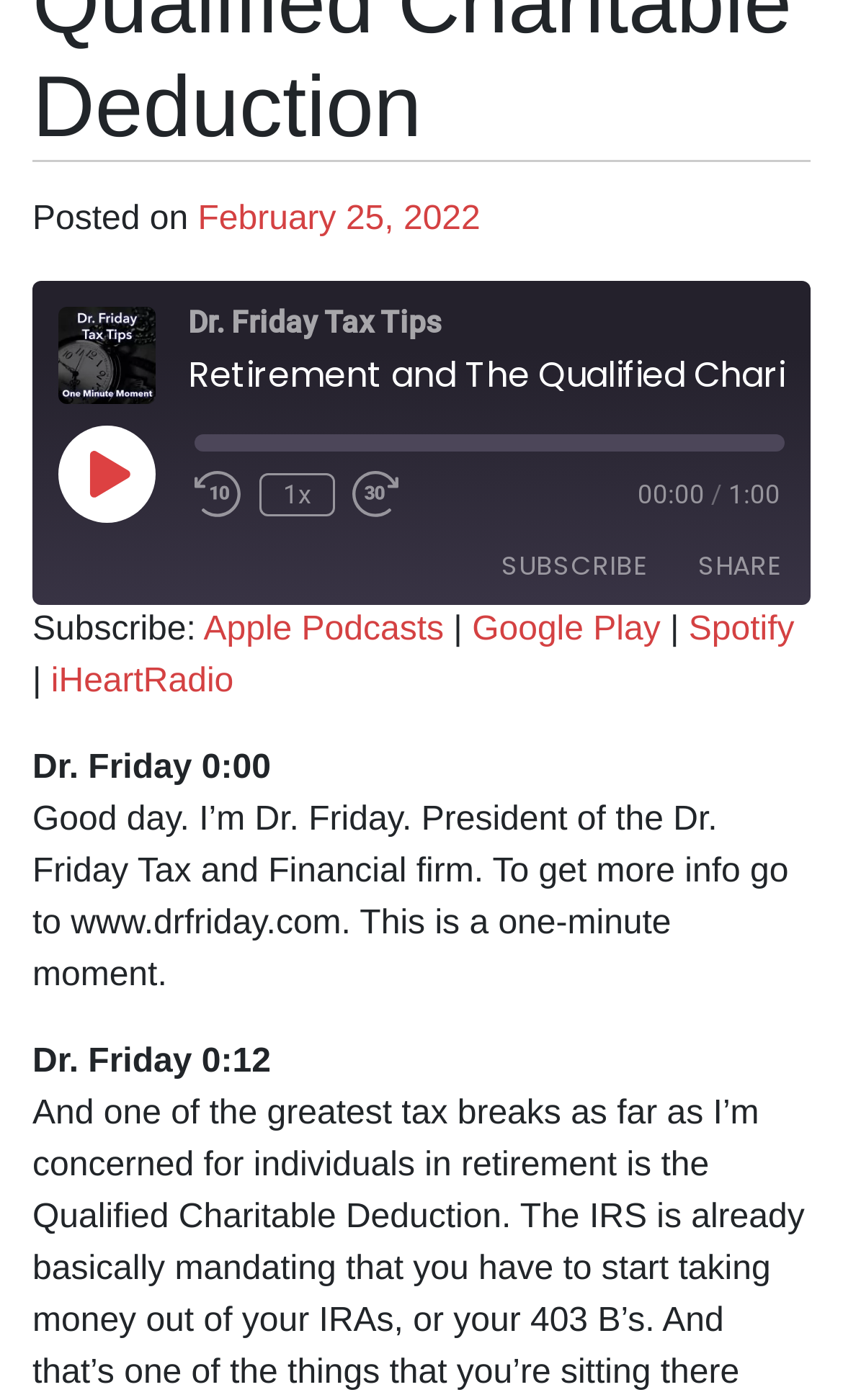What is the name of the podcast?
Kindly give a detailed and elaborate answer to the question.

I found the name of the podcast by looking at the static text element with the text 'Dr. Friday Tax Tips' which is located above the 'Play Episode' button.